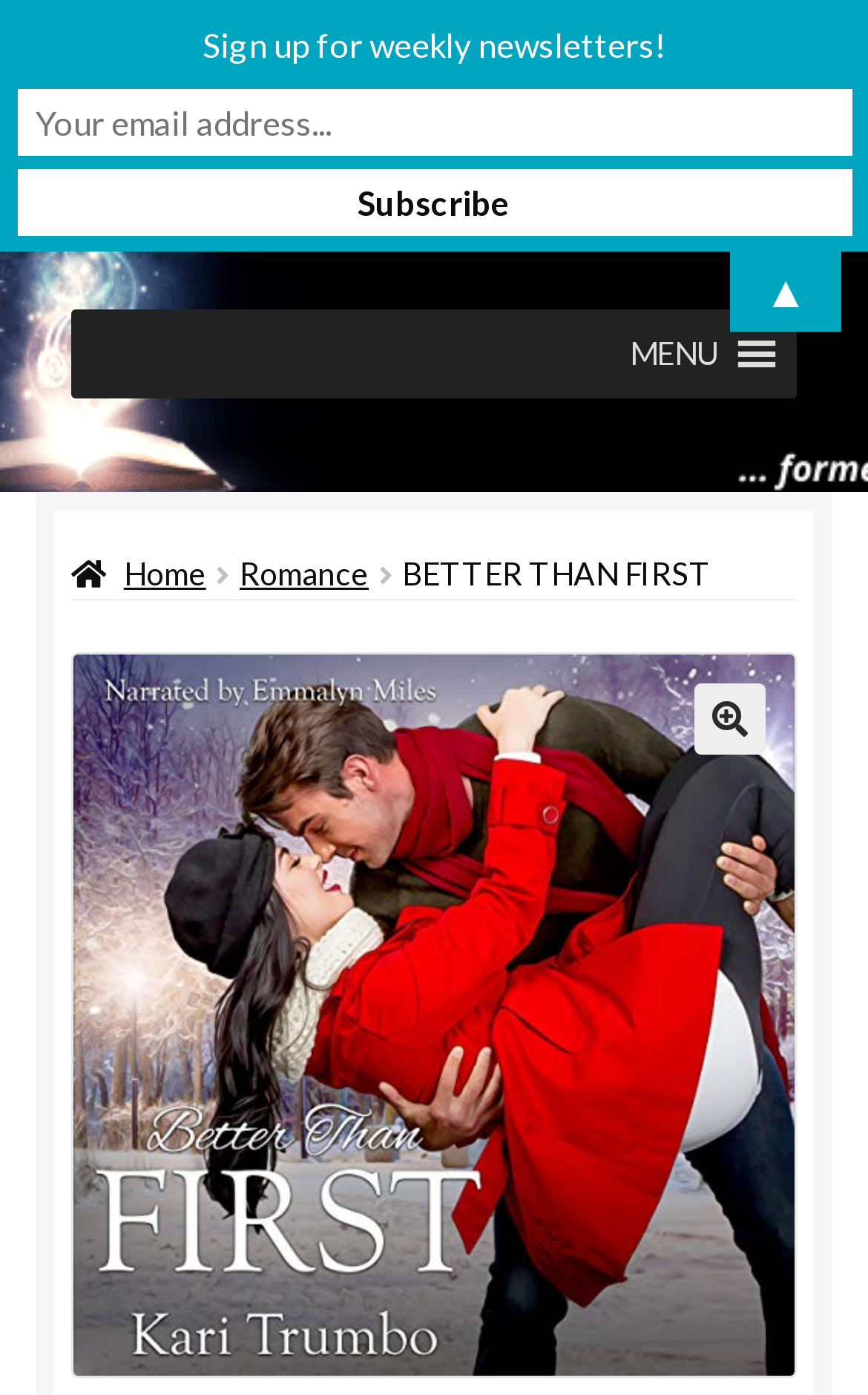What is the name of the website?
Look at the image and answer the question using a single word or phrase.

Better Than First - Audiobooks Unleashed